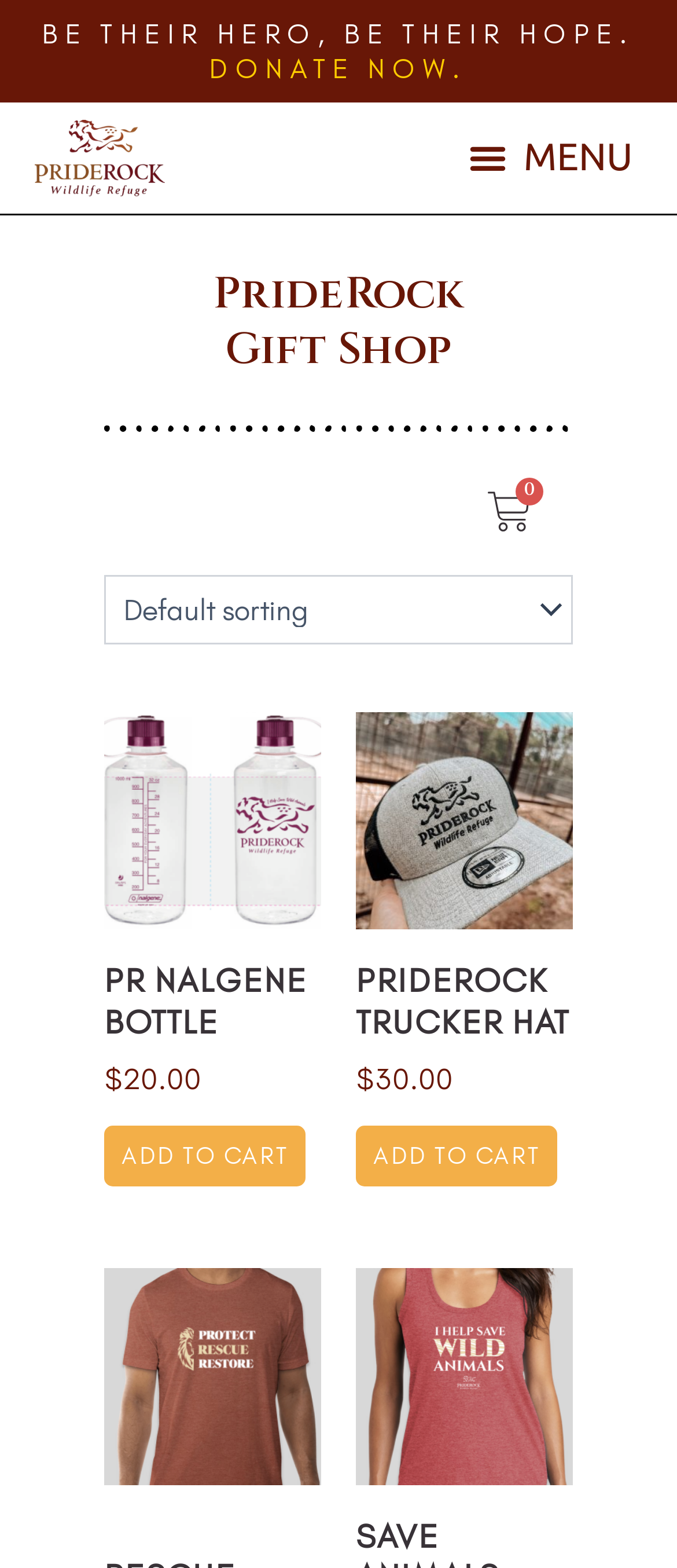Determine the bounding box coordinates of the element that should be clicked to execute the following command: "Toggle the menu".

[0.677, 0.081, 0.949, 0.12]